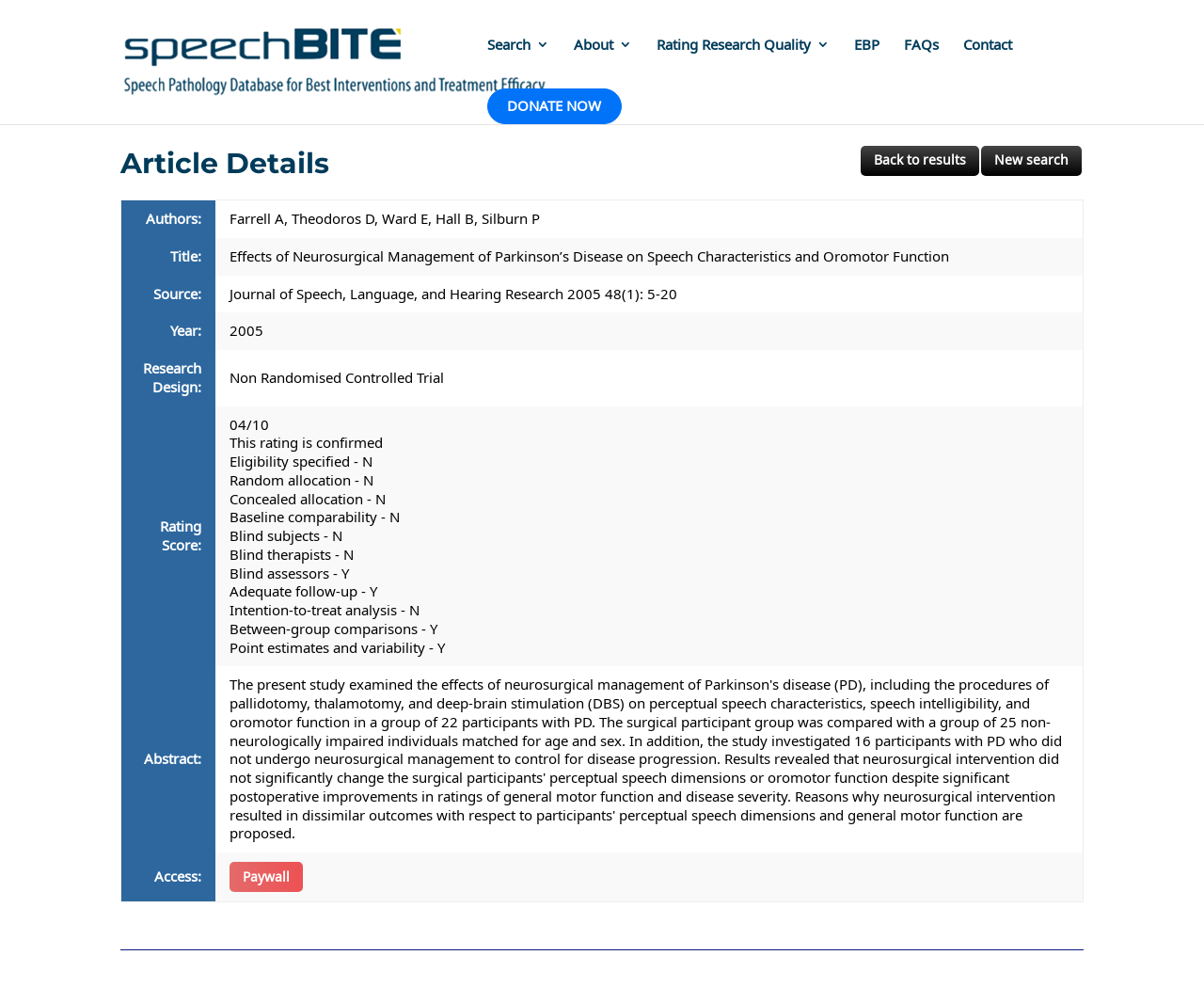Locate the bounding box coordinates of the clickable area needed to fulfill the instruction: "View article details".

[0.1, 0.148, 0.715, 0.192]